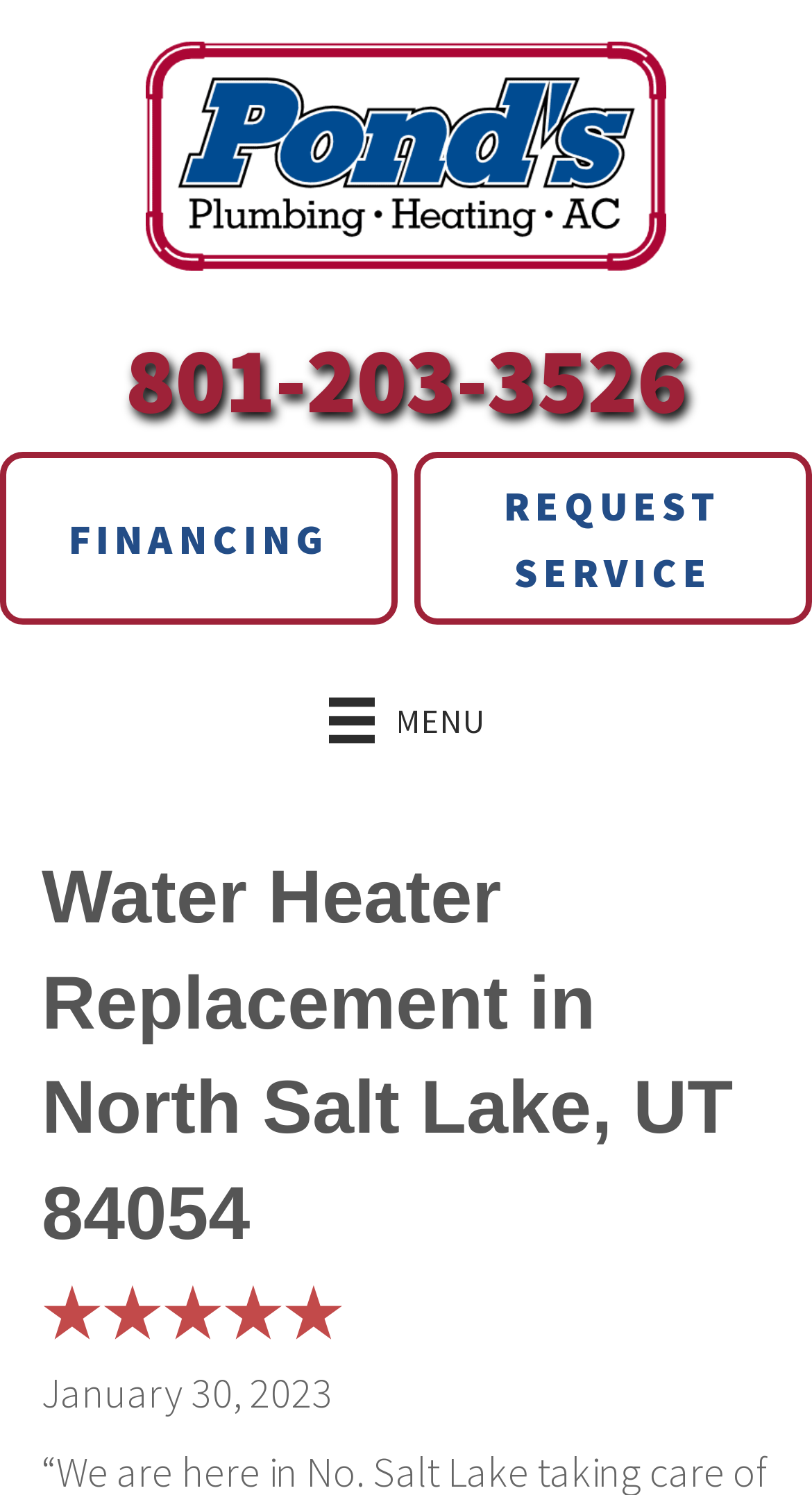Based on the element description: "Request Service", identify the UI element and provide its bounding box coordinates. Use four float numbers between 0 and 1, [left, top, right, bottom].

[0.51, 0.302, 1.0, 0.418]